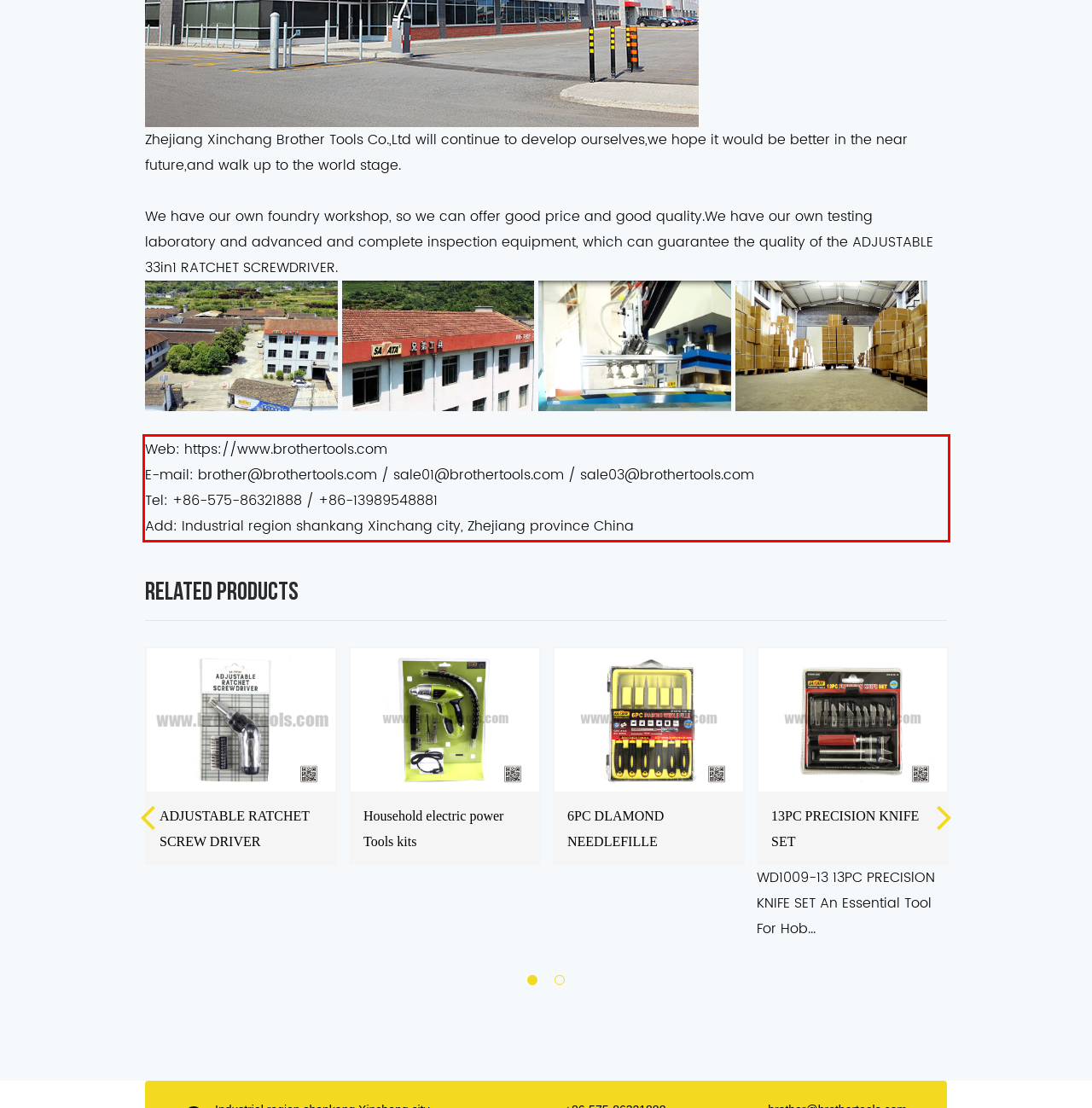Given a screenshot of a webpage, locate the red bounding box and extract the text it encloses.

Web: https://www.brothertools.com E-mail: brother@brothertools.com / sale01@brothertools.com / sale03@brothertools.com Tel: +86-575-86321888 / +86-13989548881 Add: Industrial region shankang Xinchang city, Zhejiang province China